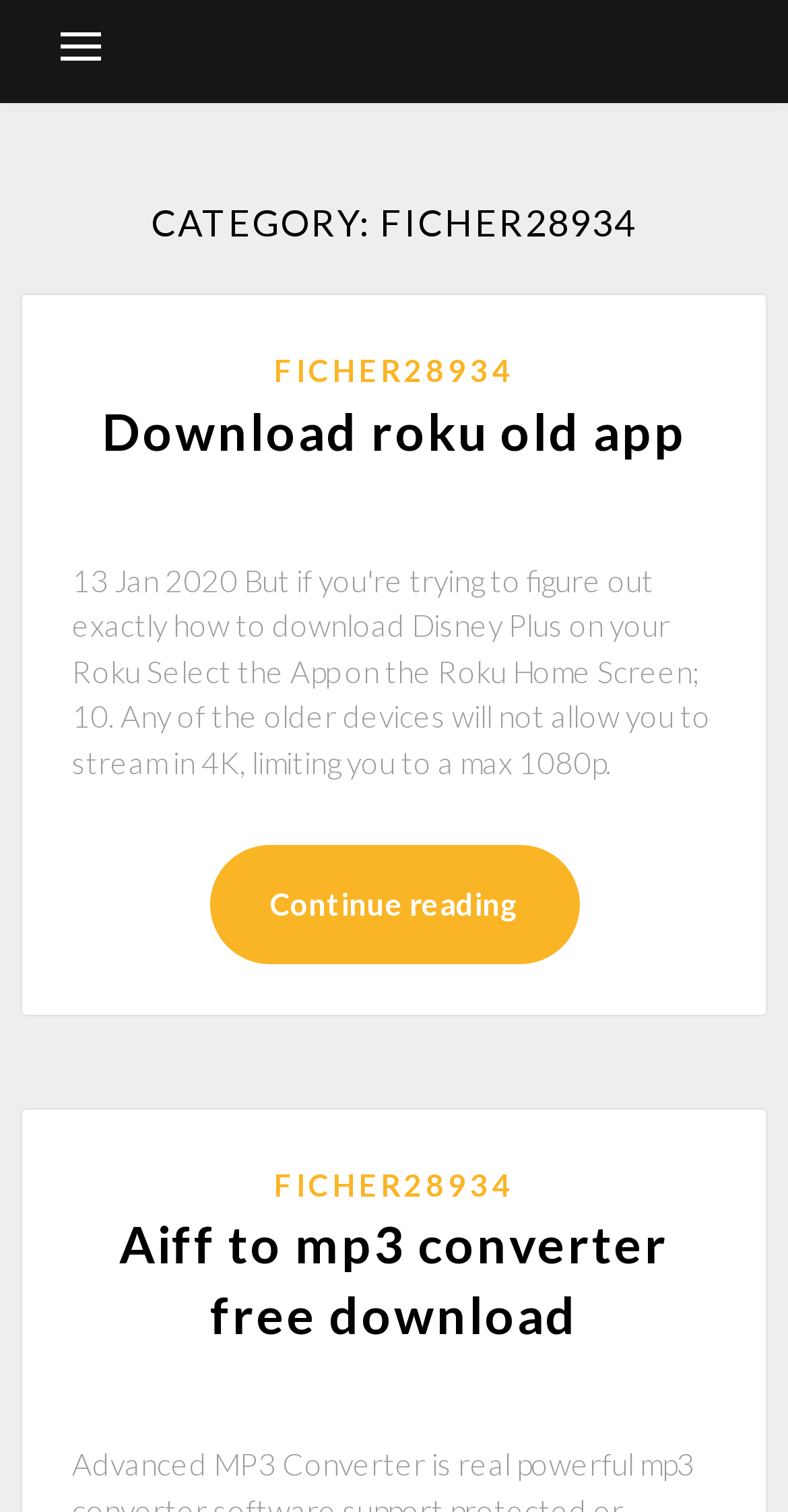Determine the bounding box of the UI element mentioned here: "Continue reading". The coordinates must be in the format [left, top, right, bottom] with values ranging from 0 to 1.

[0.265, 0.559, 0.735, 0.637]